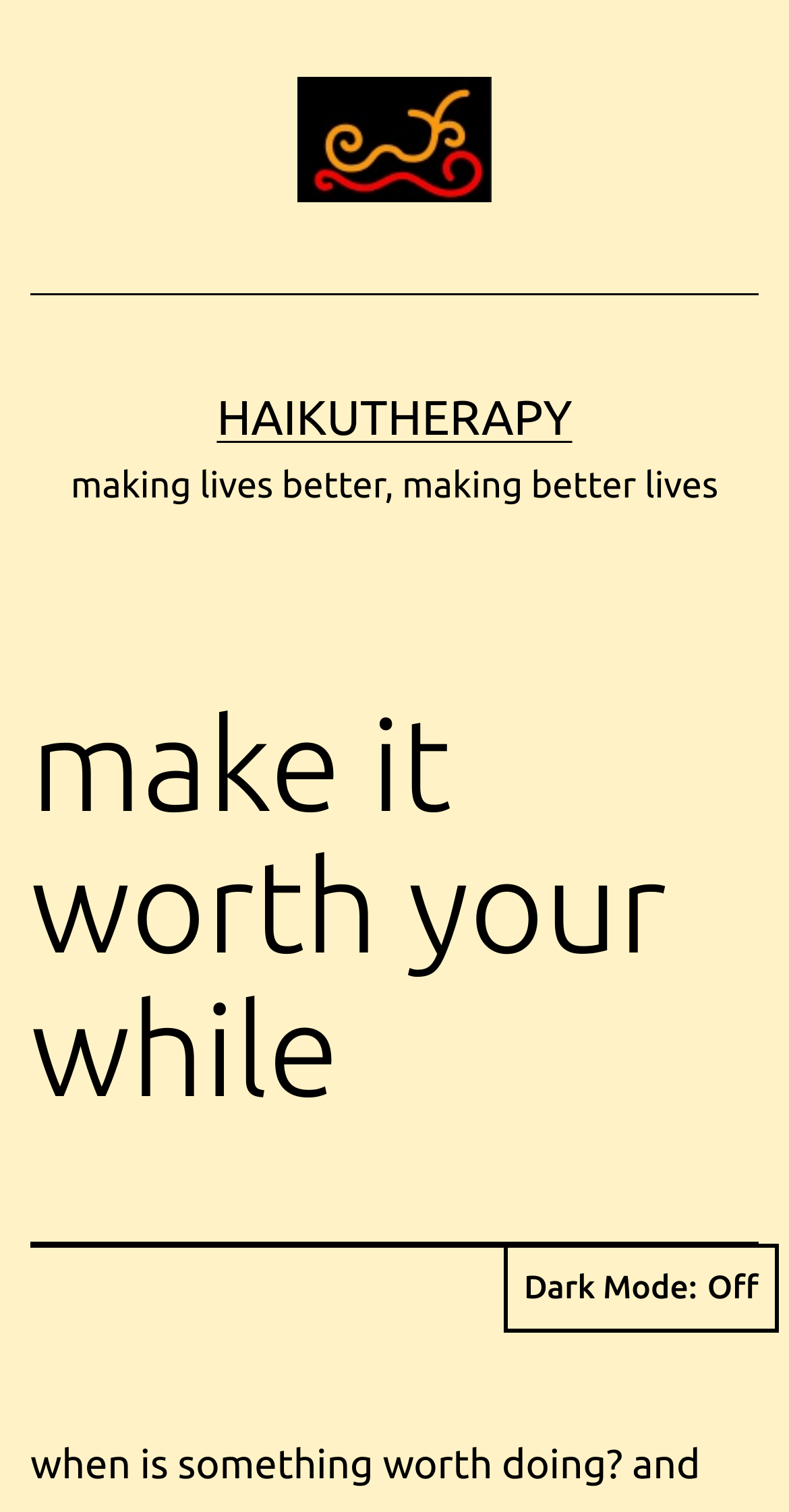How many main sections are on the webpage?
Answer briefly with a single word or phrase based on the image.

2